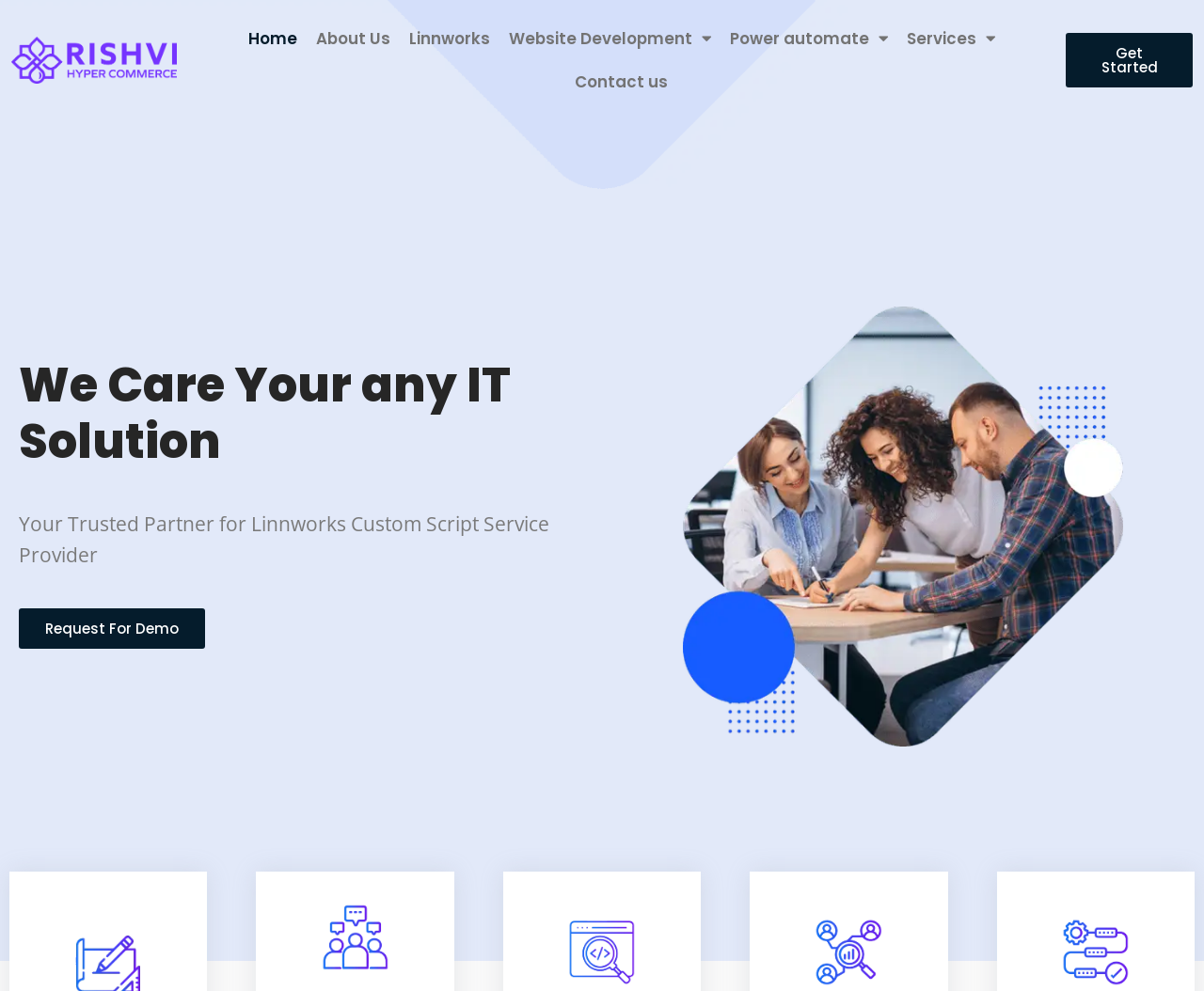Identify and provide the main heading of the webpage.

The Impact of AI, Robotics, and IoT on Warehouse Operations